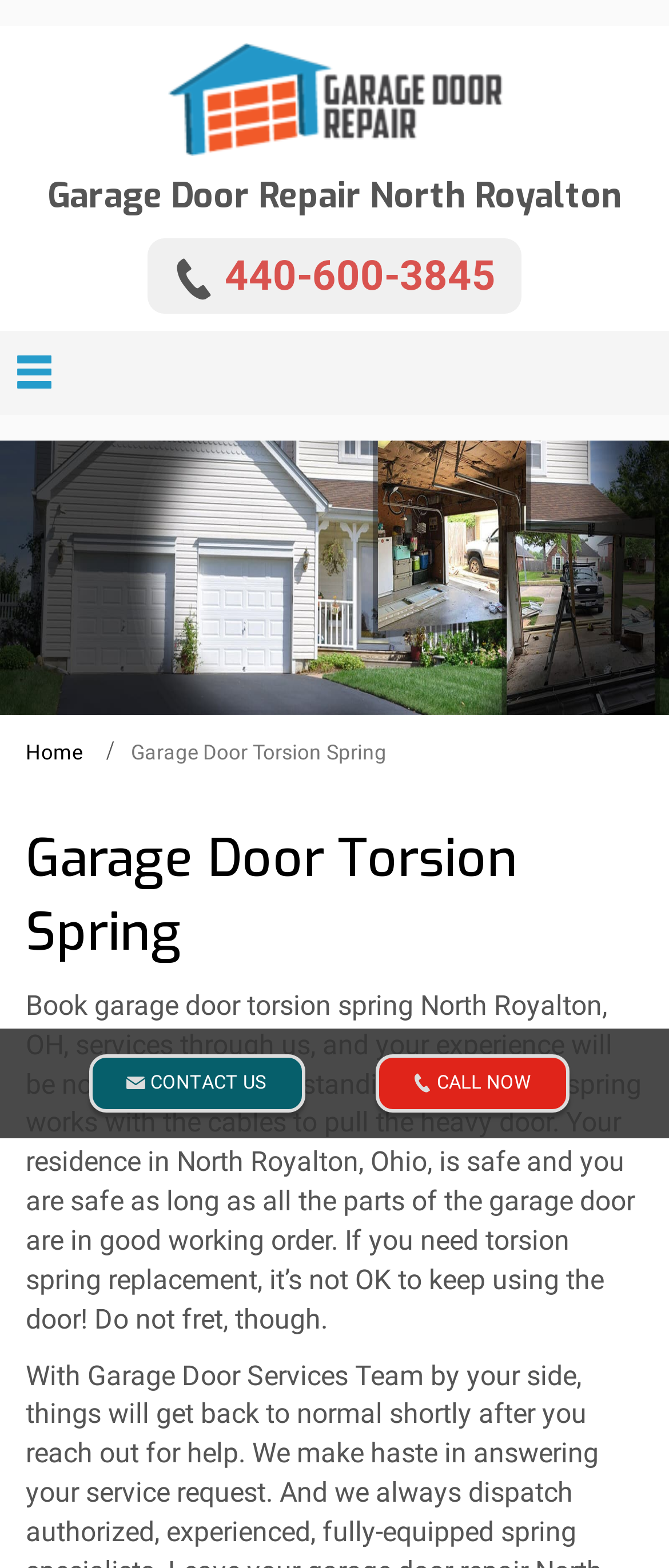What is the tone of the text on the page? Based on the image, give a response in one word or a short phrase.

Reassuring